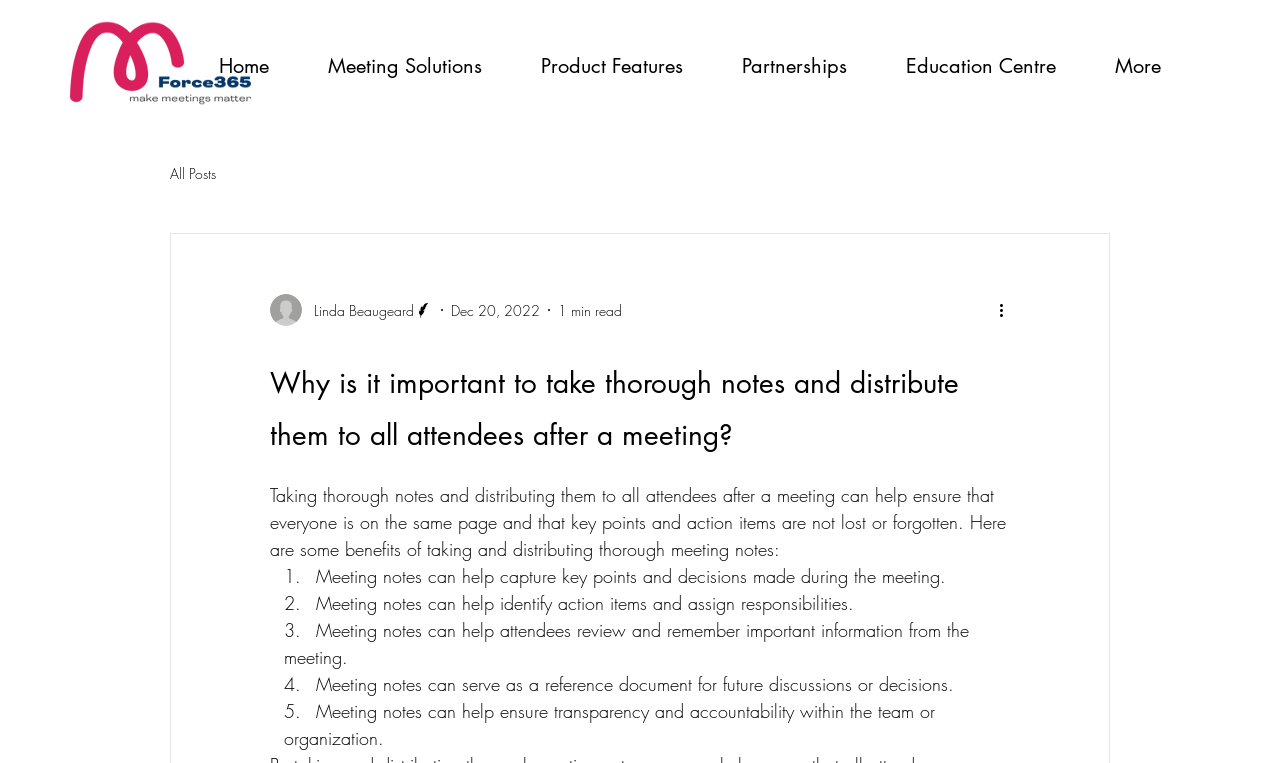Determine the bounding box coordinates of the clickable region to follow the instruction: "Click the 'Meeting Solutions' link".

[0.245, 0.054, 0.411, 0.119]